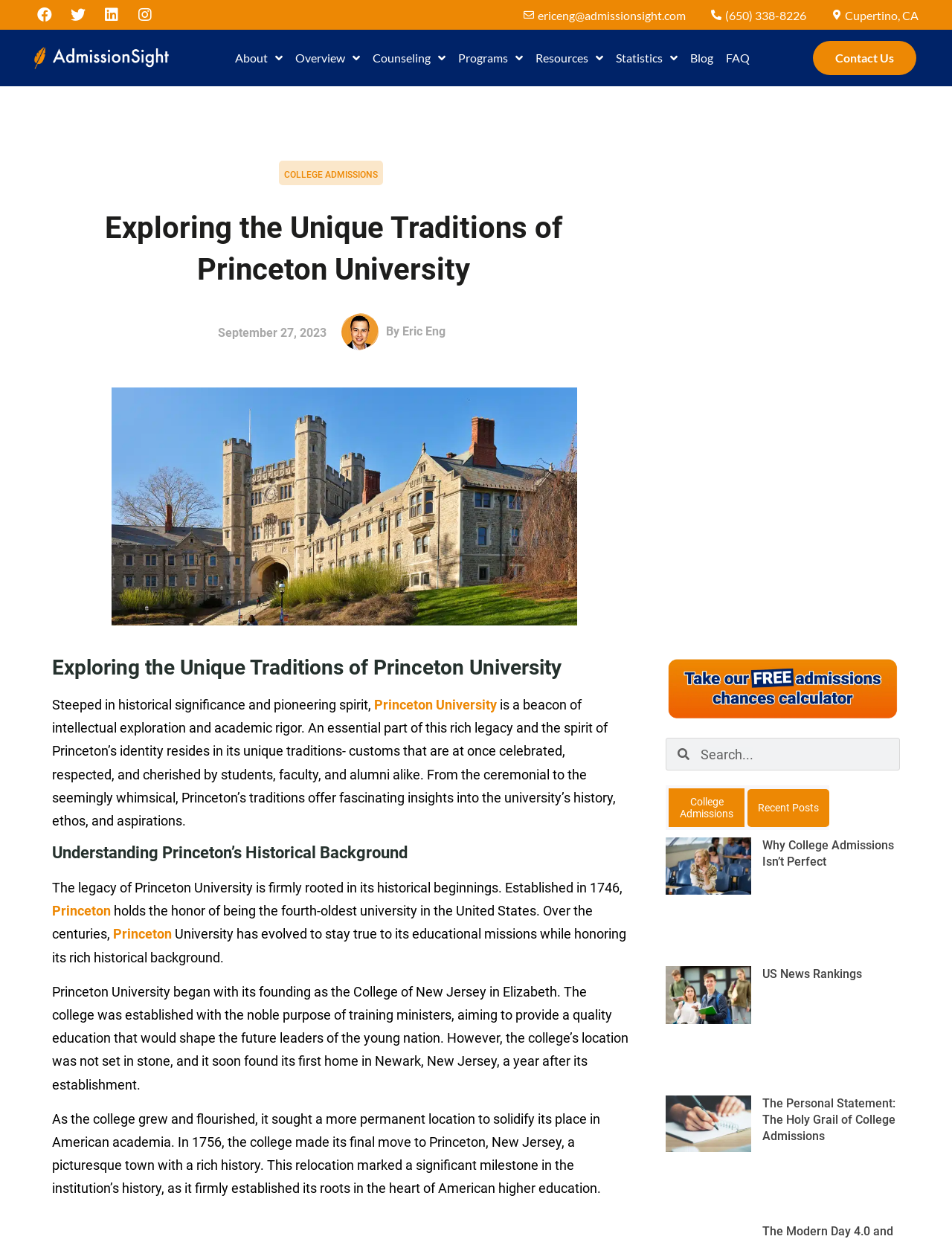Generate a comprehensive description of the webpage content.

This webpage is about exploring the unique traditions of Princeton University. At the top, there are social media links to Facebook, Twitter, LinkedIn, and Instagram, followed by a contact email and phone number. Below that, there is a logo of AdmissionSight, which is a college admissions counseling service. 

To the right of the logo, there is a navigation menu with links to different sections of the website, including "About", "Overview", "Counseling", "Programs", "Resources", "Statistics", "Blog", and "FAQ". 

Further down, there is a heading that reads "Exploring the Unique Traditions of Princeton University", followed by a subheading that says "By Eric Eng" and a date "September 27, 2023". Below that, there is an image of a Princeton University building.

The main content of the webpage is divided into sections. The first section introduces Princeton University, describing it as a beacon of intellectual exploration and academic rigor. It mentions that the university's unique traditions offer fascinating insights into its history, ethos, and aspirations.

The next section is about understanding Princeton's historical background. It provides a brief history of the university, from its founding as the College of New Jersey in Elizabeth to its relocation to Princeton, New Jersey.

The rest of the webpage is dedicated to a series of articles related to college admissions. There are three articles, each with a heading and a link to read more. The articles are about why college admissions isn't perfect, US News Rankings, and the personal statement in college admissions. 

On the right side of the webpage, there is a search bar and a button to expand or collapse a section of recent posts. Below that, there are links to more articles, but they are hidden from view.